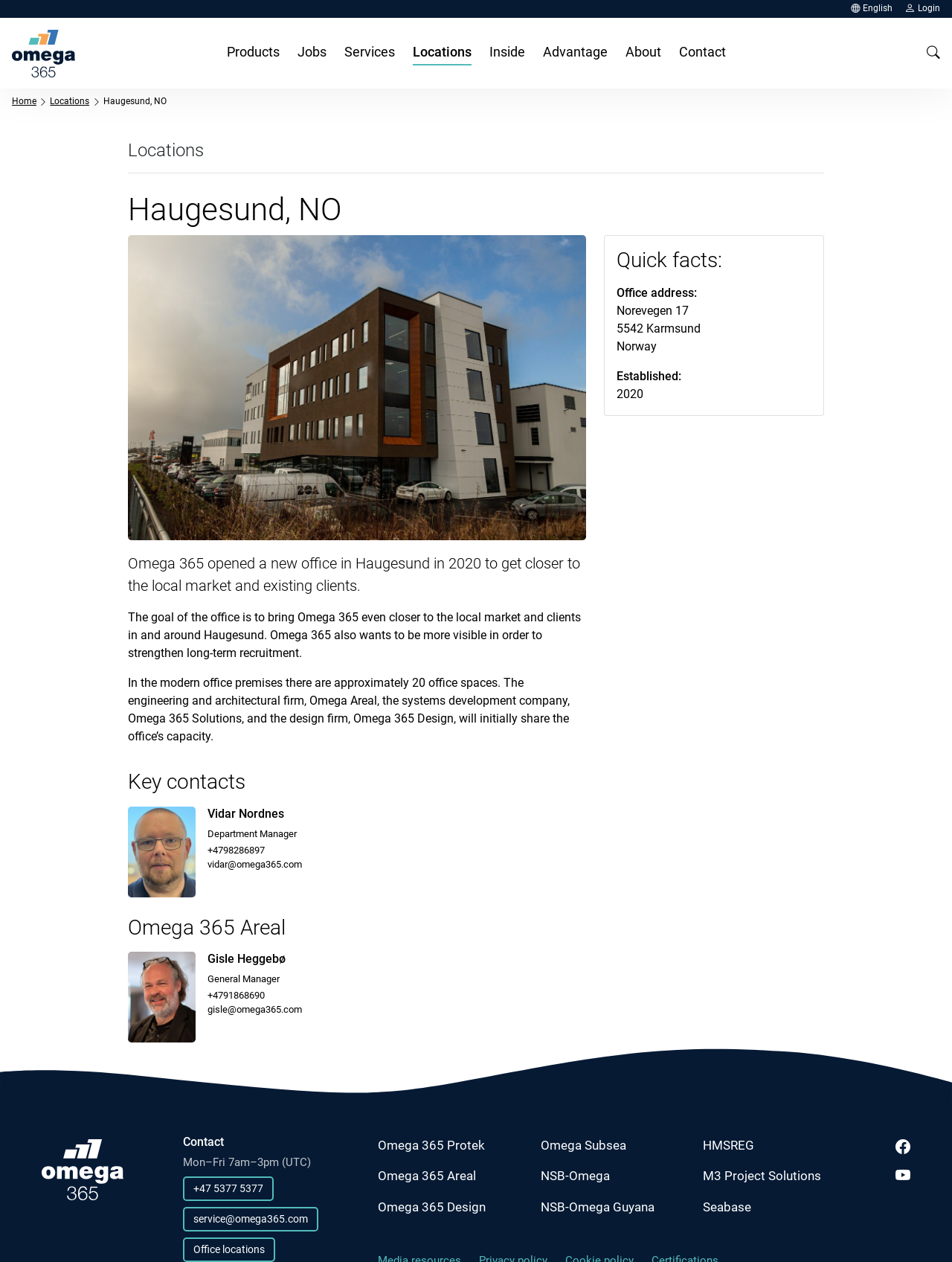Please provide a brief answer to the question using only one word or phrase: 
What is the year the Haugesund office was established?

2020